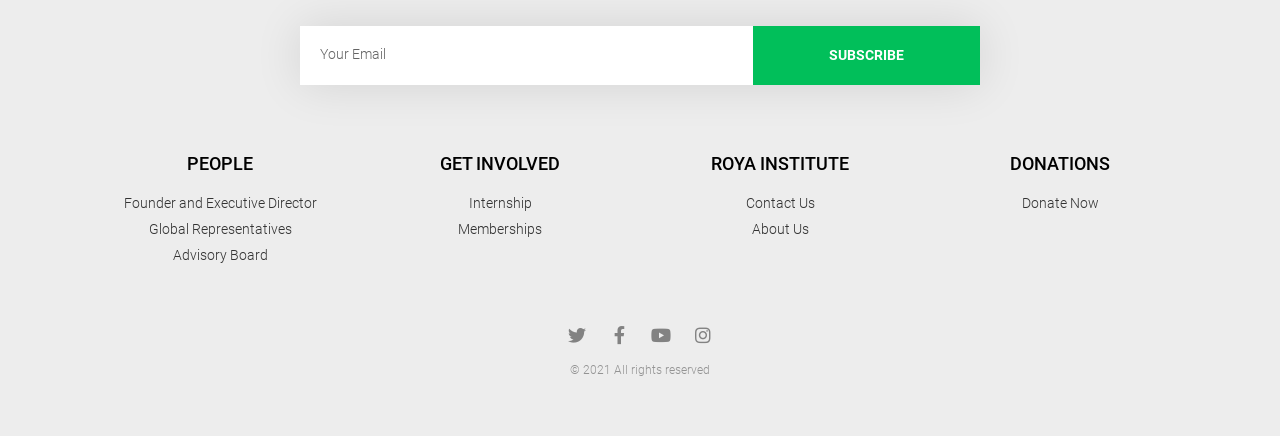Please provide a one-word or phrase answer to the question: 
What is the purpose of the textbox?

Email subscription